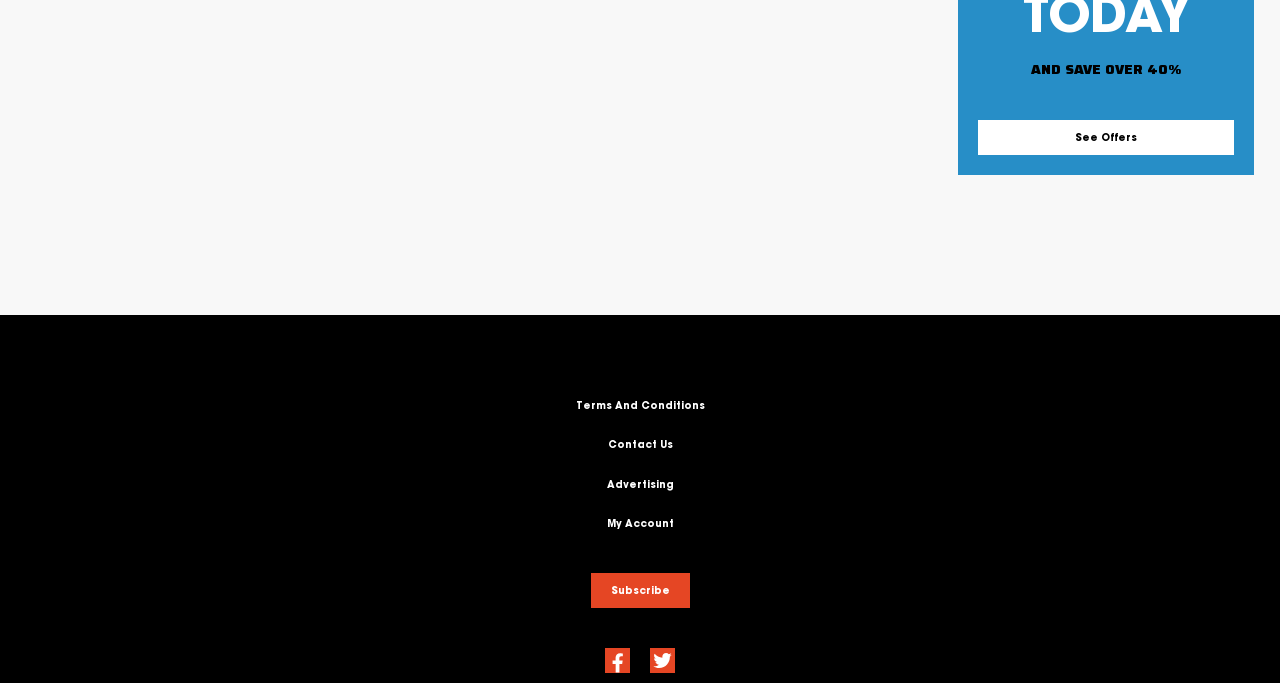Use a single word or phrase to respond to the question:
Are there any images at the bottom of the webpage?

Yes